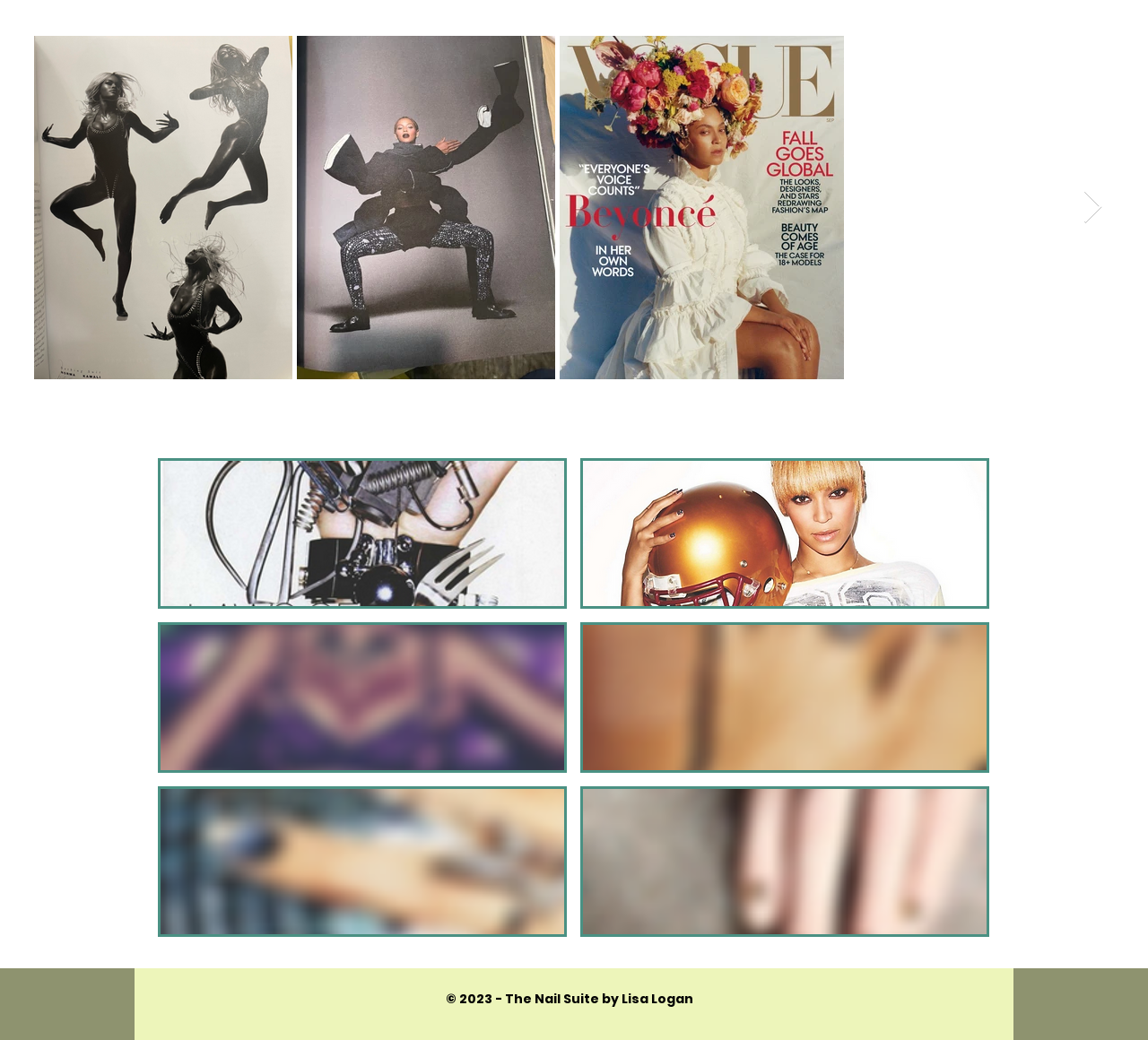Use a single word or phrase to answer the question: 
How many buttons are in the Matrix gallery?

6